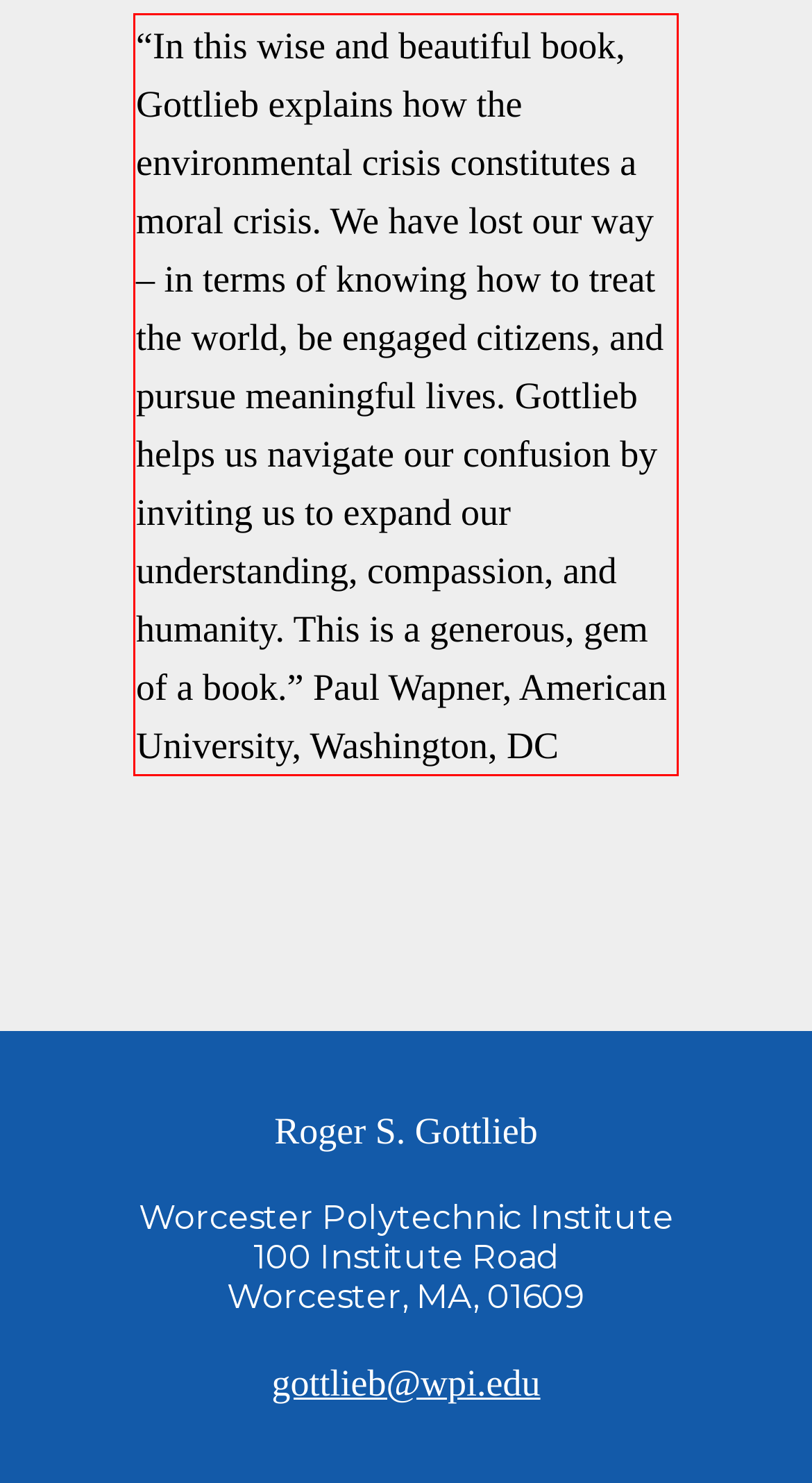You are given a webpage screenshot with a red bounding box around a UI element. Extract and generate the text inside this red bounding box.

“In this wise and beautiful book, Gottlieb explains how the environmental crisis constitutes a moral crisis. We have lost our way – in terms of knowing how to treat the world, be engaged citizens, and pursue meaningful lives. Gottlieb helps us navigate our confusion by inviting us to expand our understanding, compassion, and humanity. This is a generous, gem of a book.” Paul Wapner, American University, Washington, DC